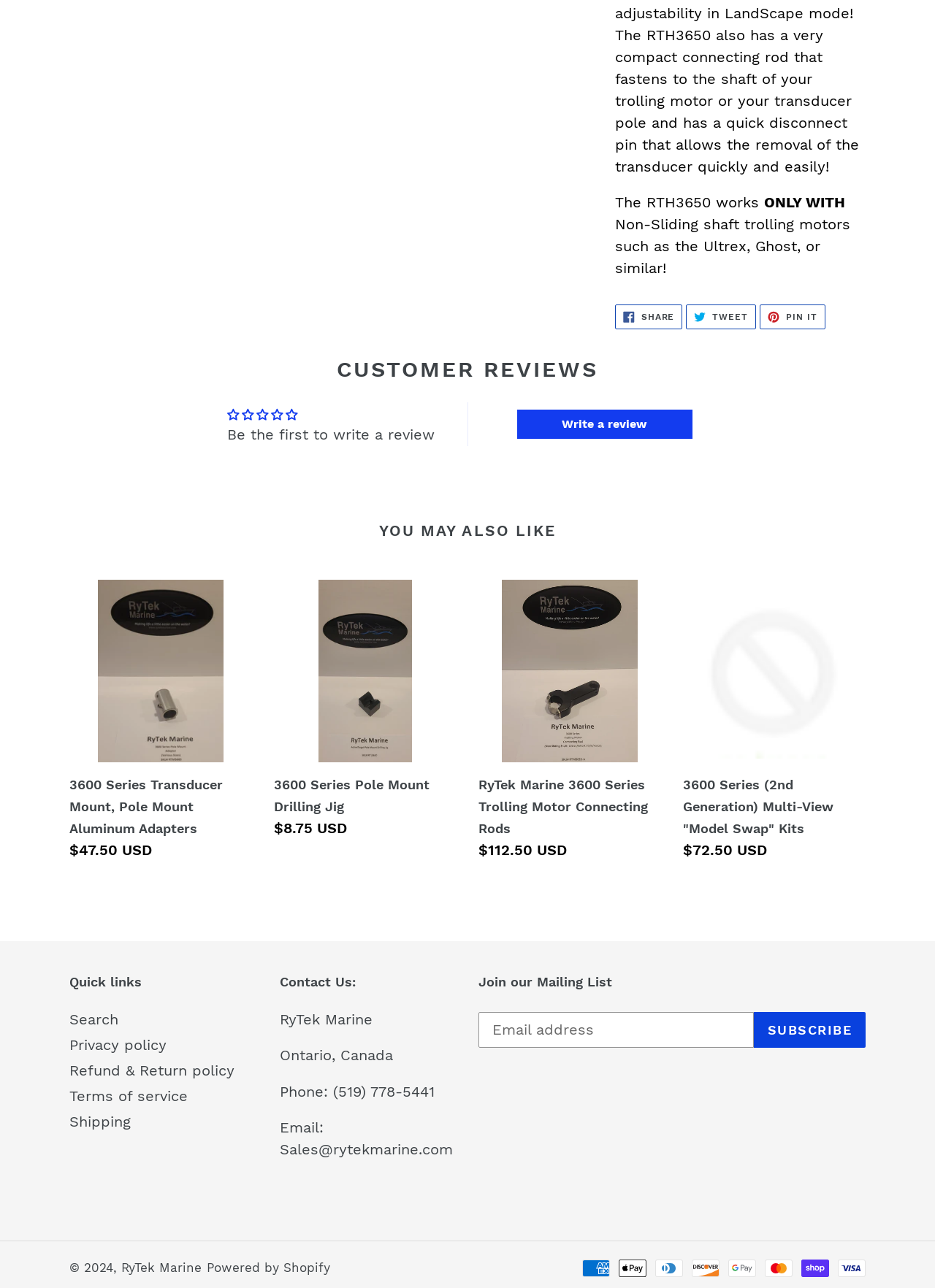What is the company name and location?
Look at the screenshot and respond with one word or a short phrase.

RyTek Marine, Ontario, Canada